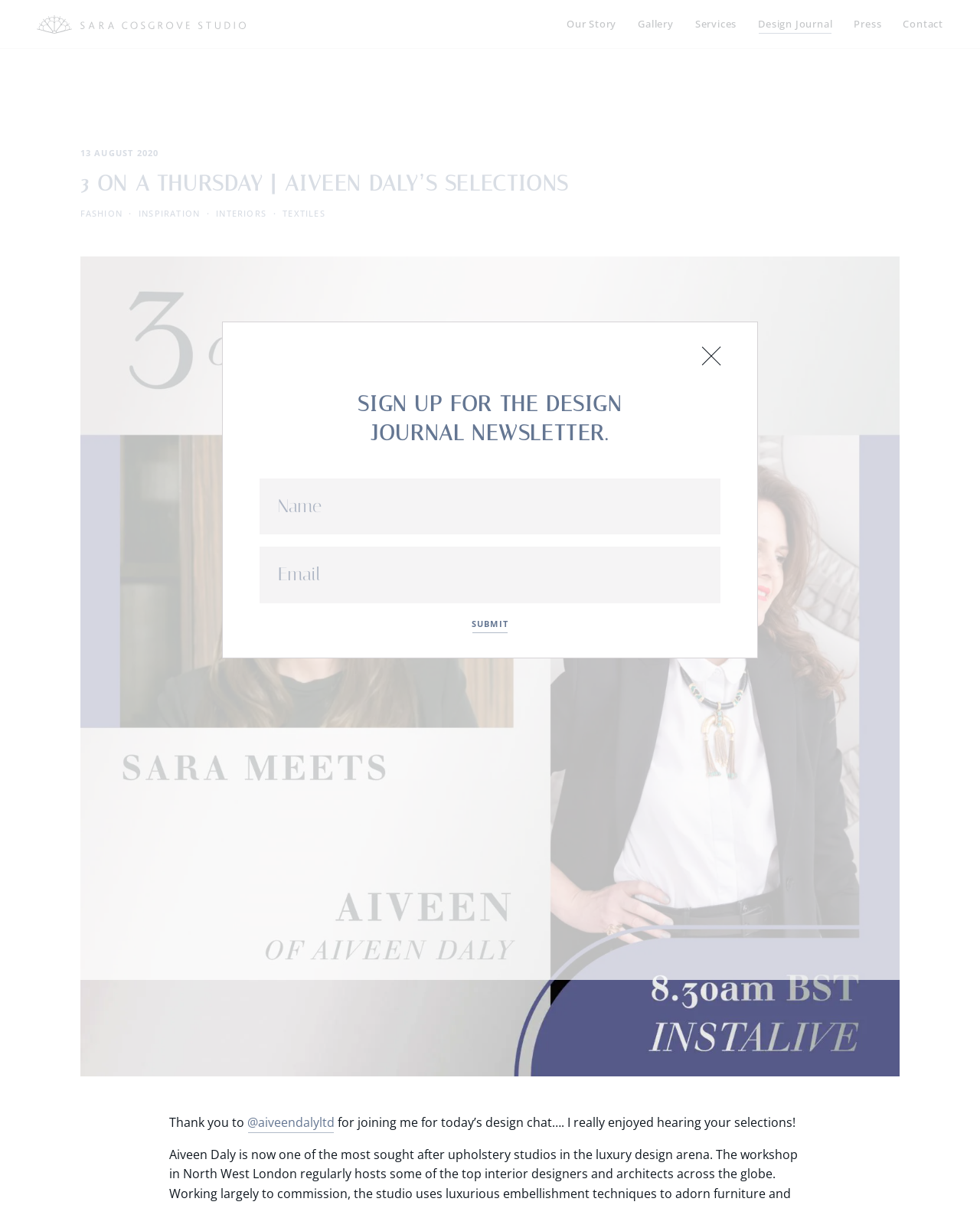Identify the bounding box coordinates of the clickable region necessary to fulfill the following instruction: "Submit the contact form". The bounding box coordinates should be four float numbers between 0 and 1, i.e., [left, top, right, bottom].

[0.481, 0.513, 0.519, 0.522]